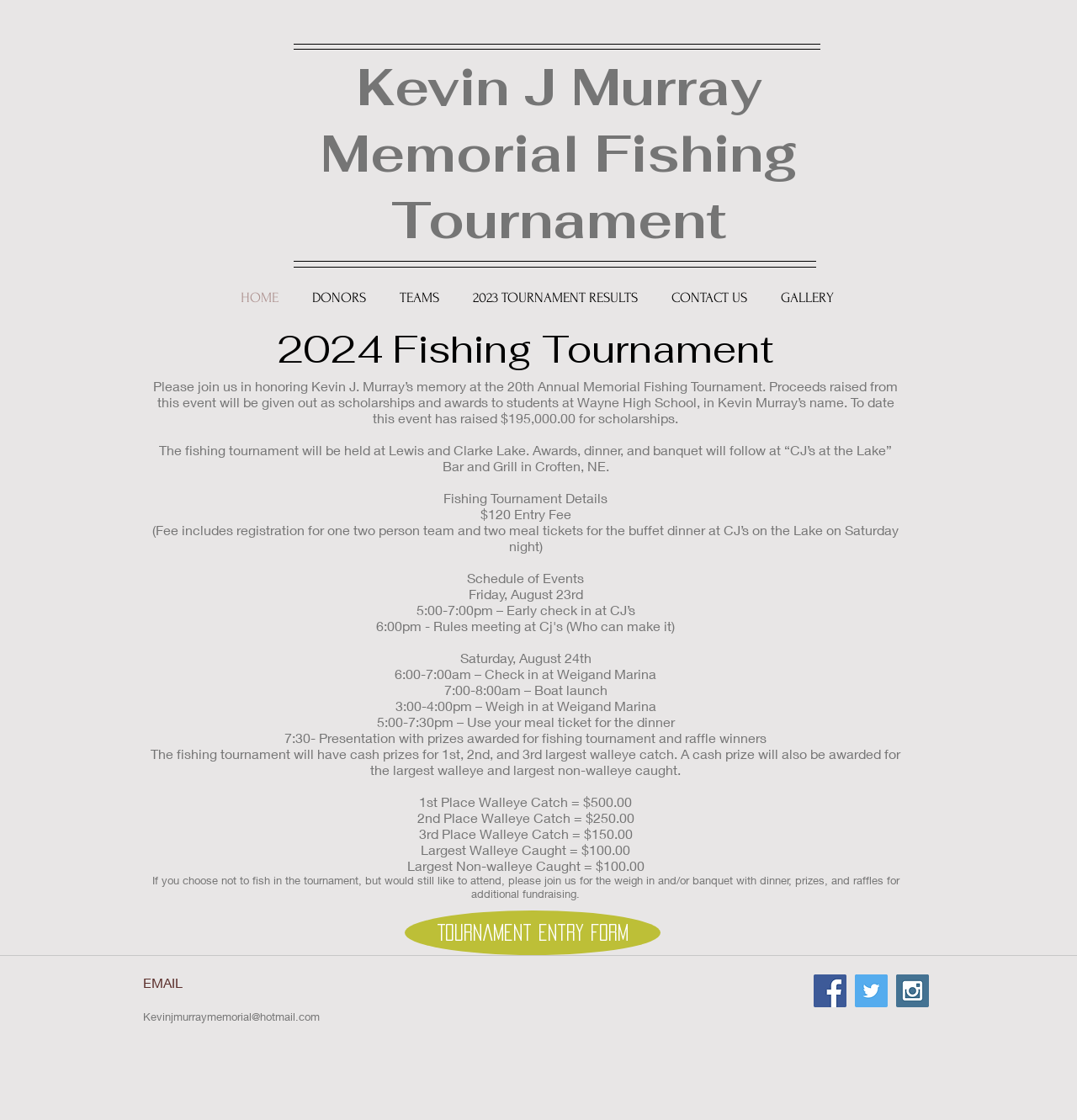Please provide a brief answer to the following inquiry using a single word or phrase:
Where will the awards, dinner, and banquet be held?

CJ’s at the Lake